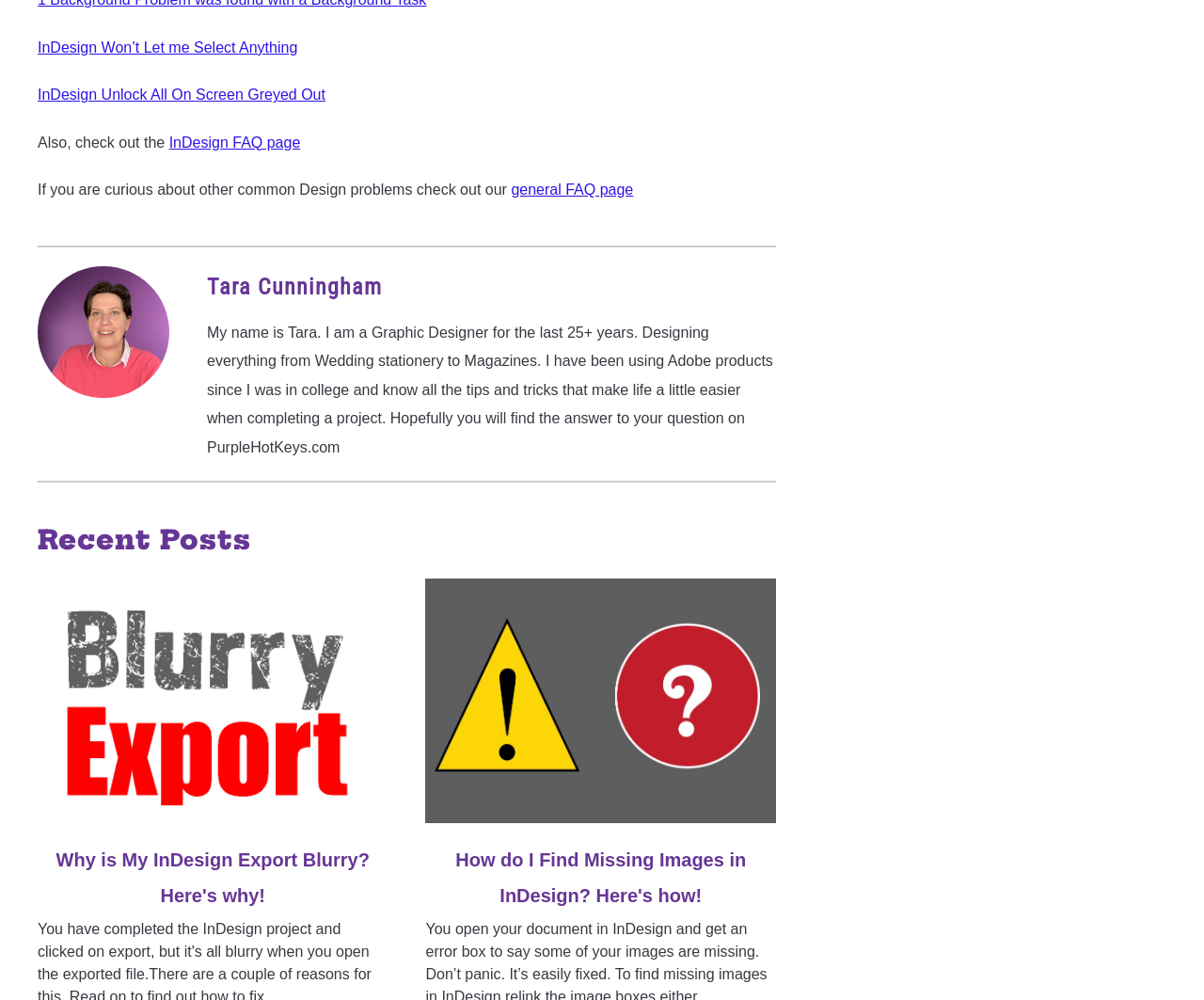How many years of experience does the author have in Graphic Design?
Respond to the question with a well-detailed and thorough answer.

The author introduces themselves as a Graphic Designer with '25+ years' of experience, indicating that they have been working in the field for at least 25 years.